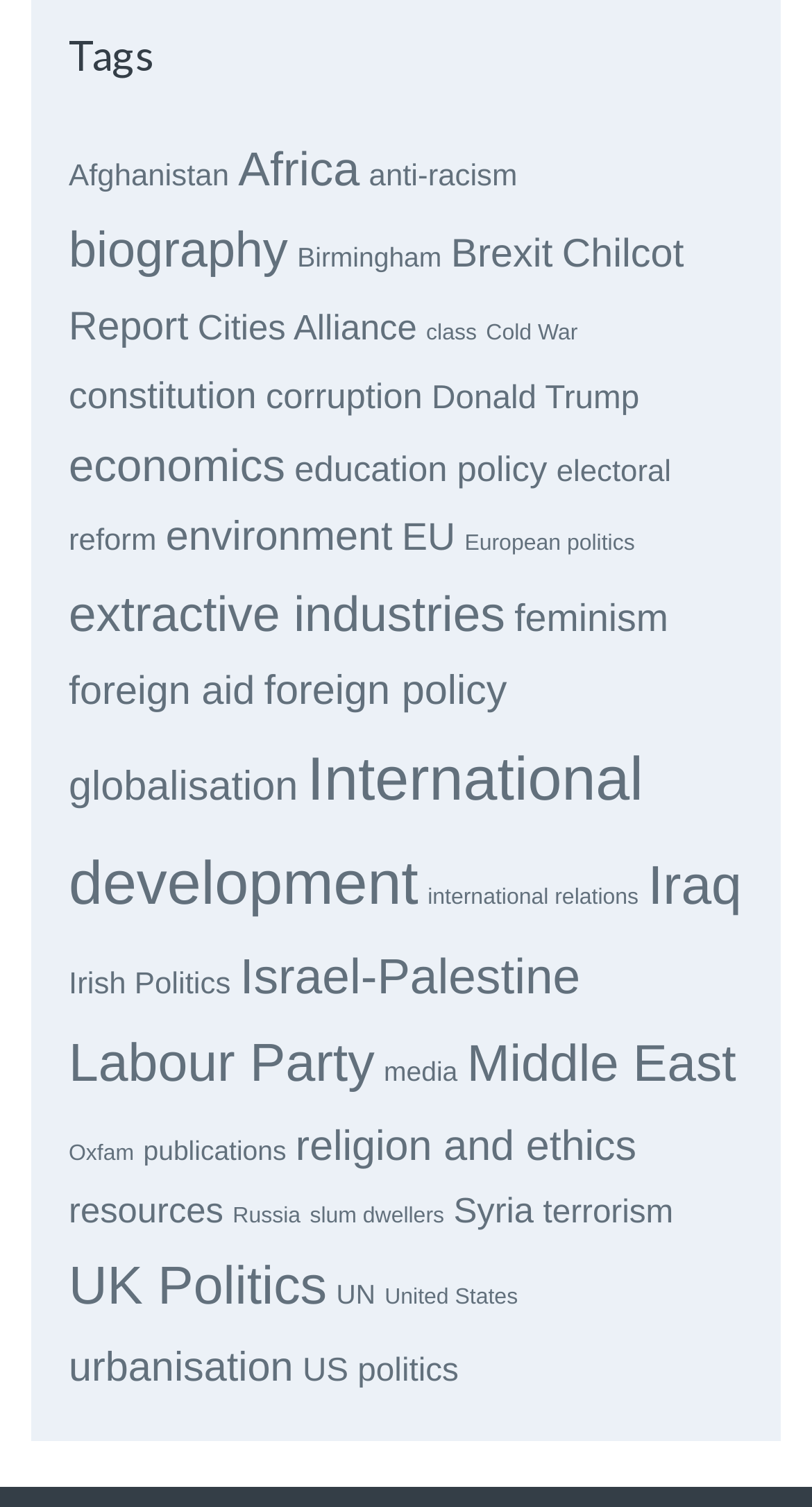Determine the bounding box coordinates of the clickable element necessary to fulfill the instruction: "Click on the link for Afghanistan". Provide the coordinates as four float numbers within the 0 to 1 range, i.e., [left, top, right, bottom].

[0.085, 0.107, 0.282, 0.129]